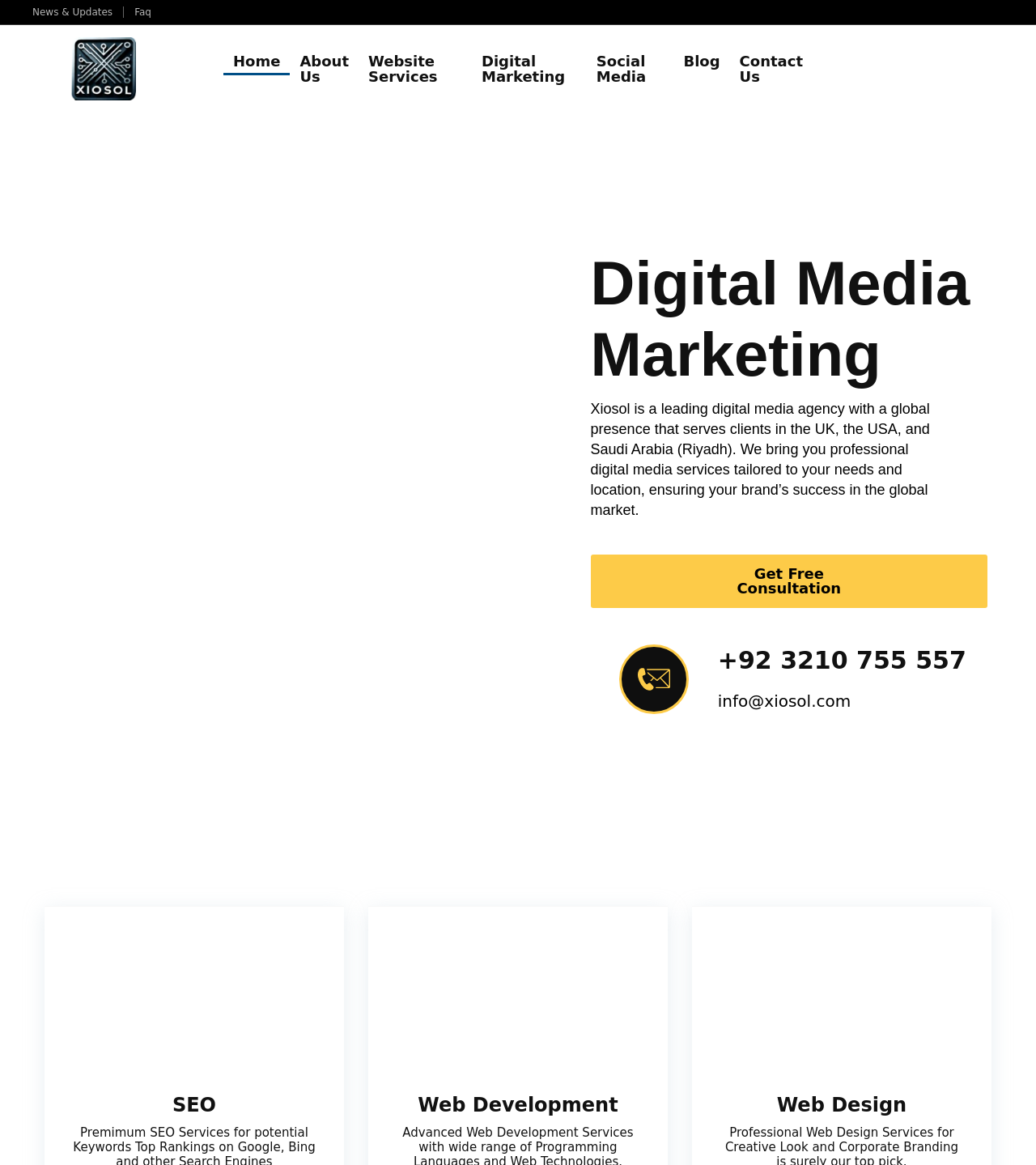Please locate the bounding box coordinates for the element that should be clicked to achieve the following instruction: "Click on Website Services". Ensure the coordinates are given as four float numbers between 0 and 1, i.e., [left, top, right, bottom].

[0.346, 0.04, 0.455, 0.078]